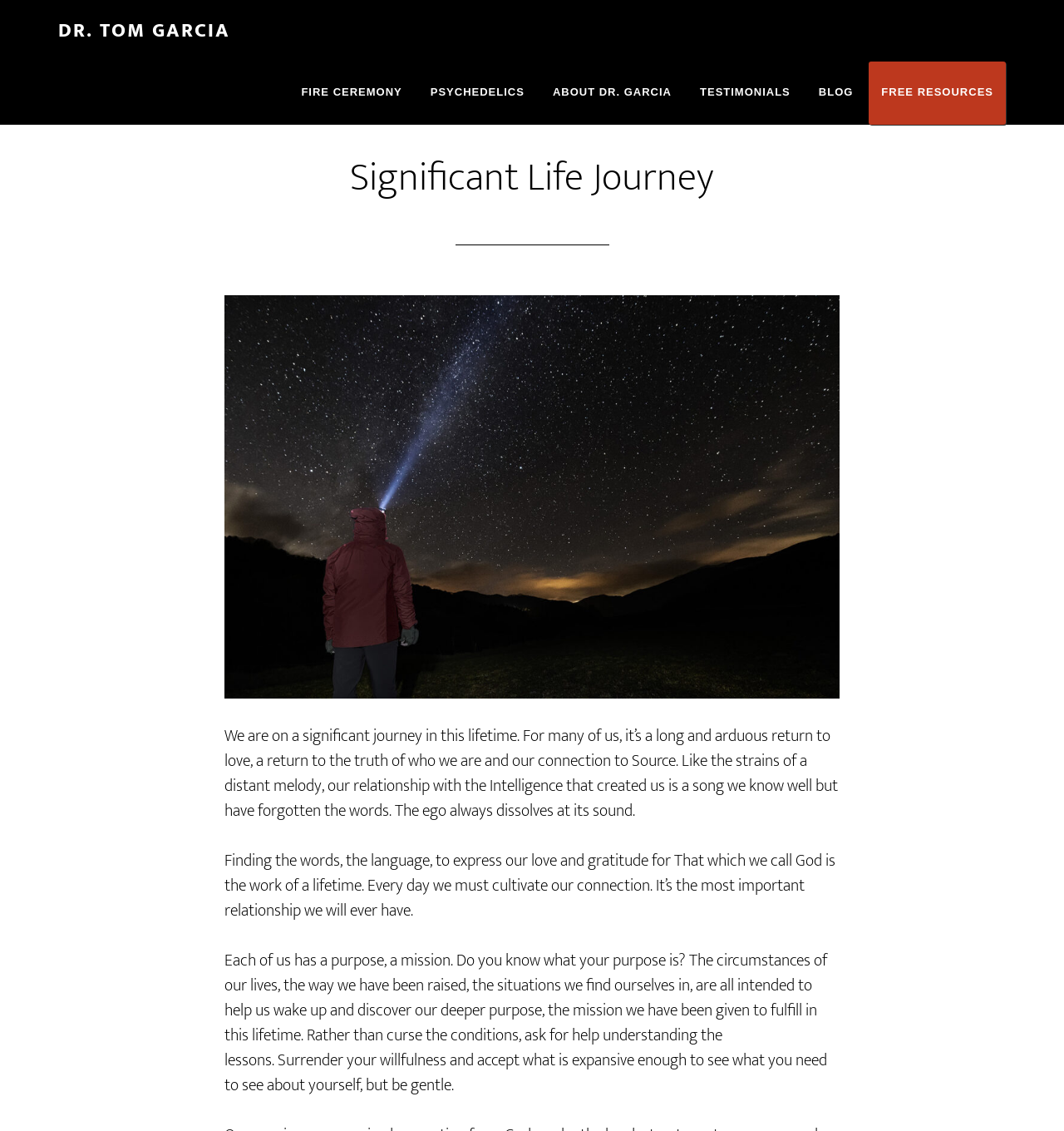Using the element description: "Fire Ceremony", determine the bounding box coordinates. The coordinates should be in the format [left, top, right, bottom], with values between 0 and 1.

[0.271, 0.054, 0.39, 0.11]